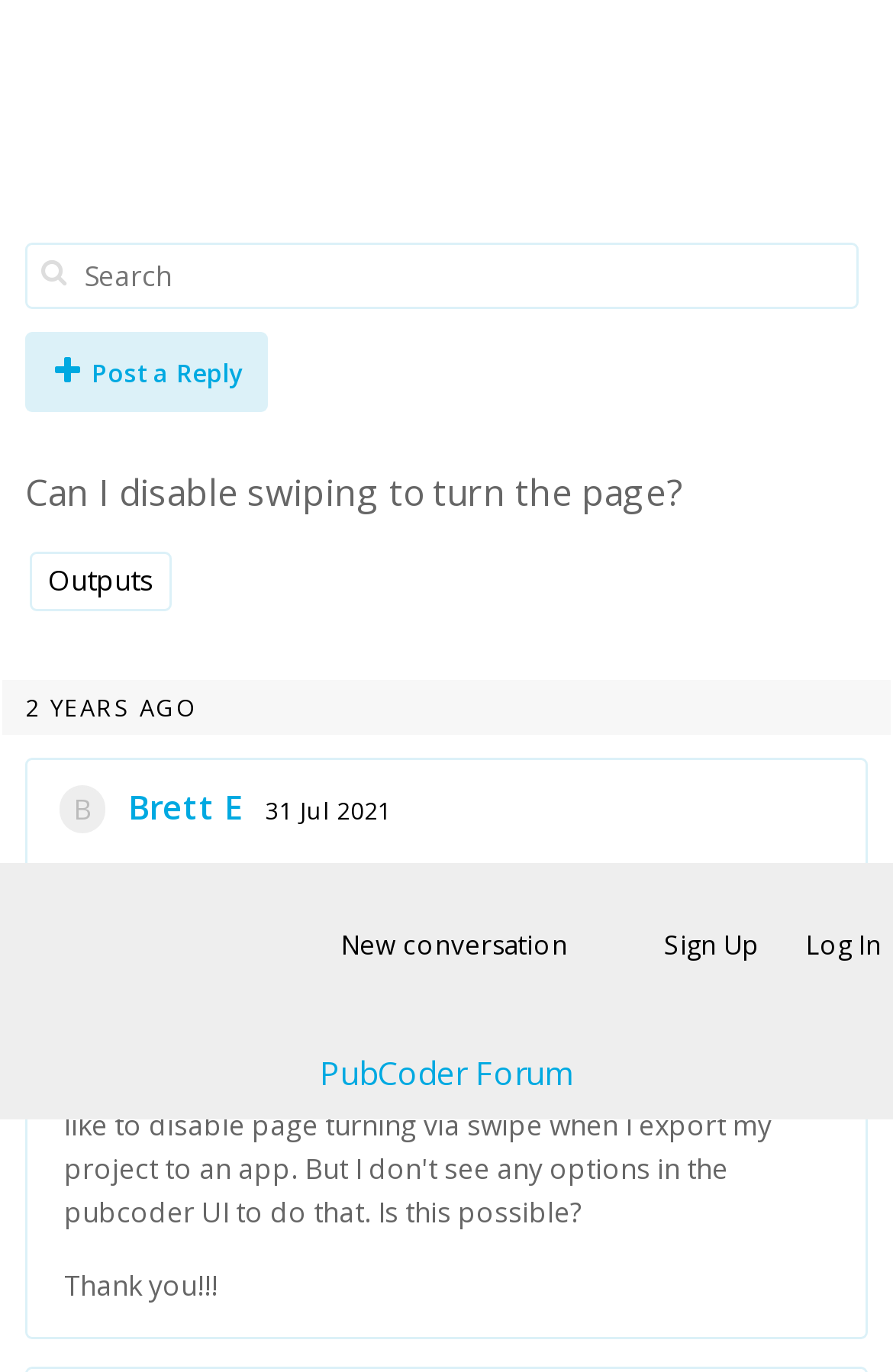Kindly determine the bounding box coordinates for the clickable area to achieve the given instruction: "Reply to the conversation".

[0.21, 0.912, 0.321, 0.941]